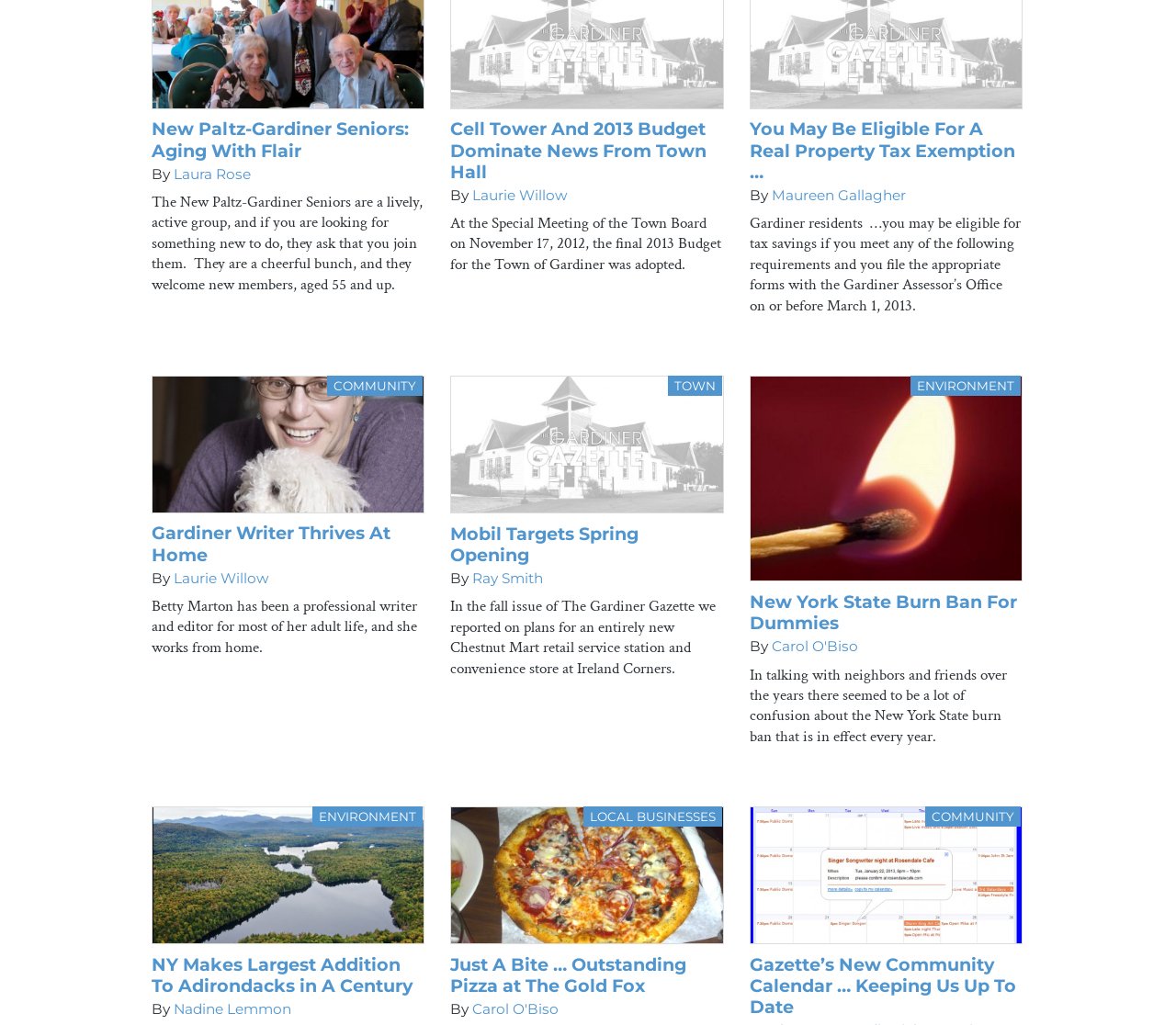Give a one-word or phrase response to the following question: What is the name of the retail service station and convenience store mentioned in the article 'Mobil Targets Spring Opening'?

Chestnut Mart